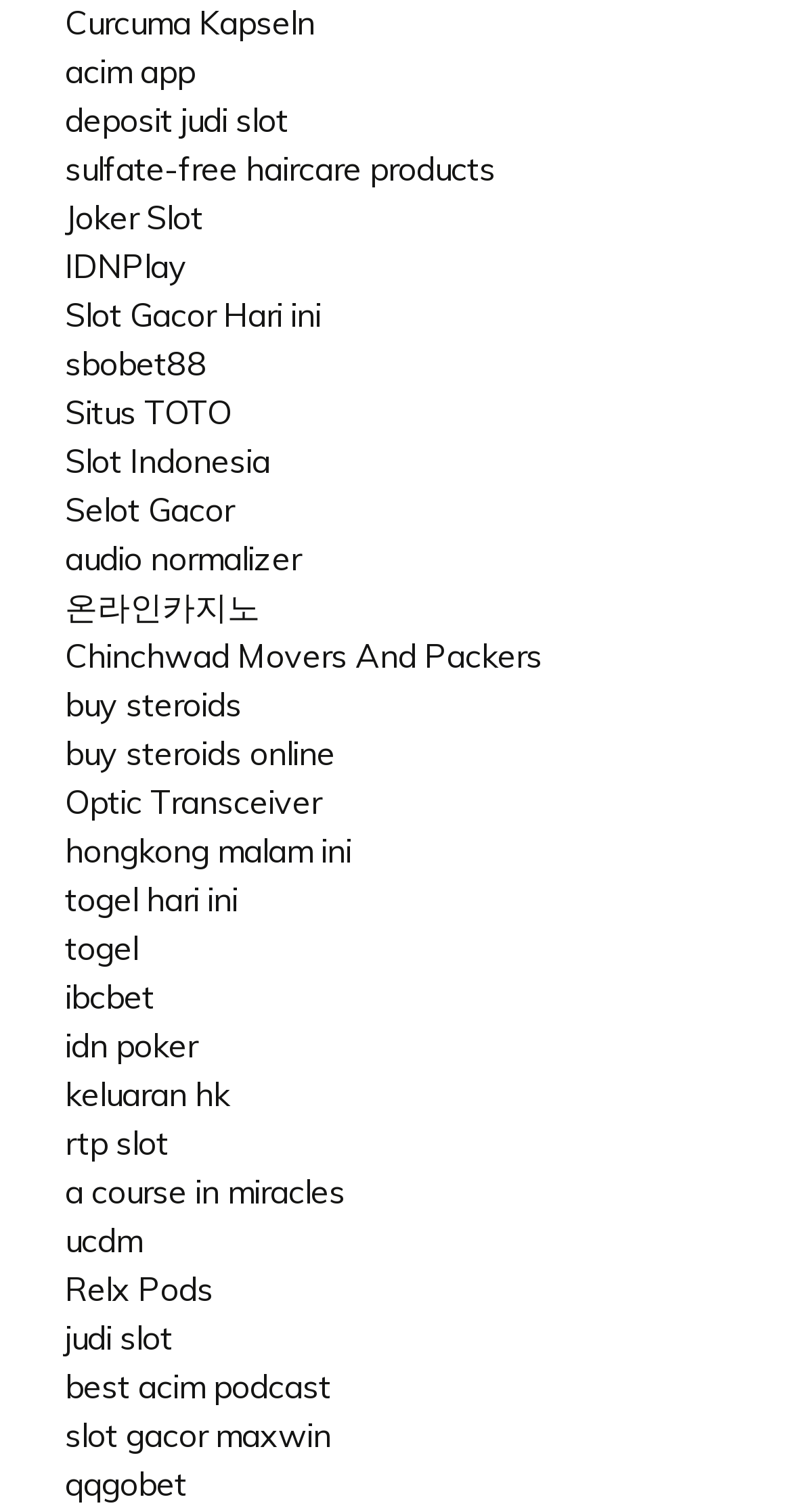Using the element description provided, determine the bounding box coordinates in the format (top-left x, top-left y, bottom-right x, bottom-right y). Ensure that all values are floating point numbers between 0 and 1. Element description: Chinchwad Movers And Packers

[0.082, 0.42, 0.685, 0.447]